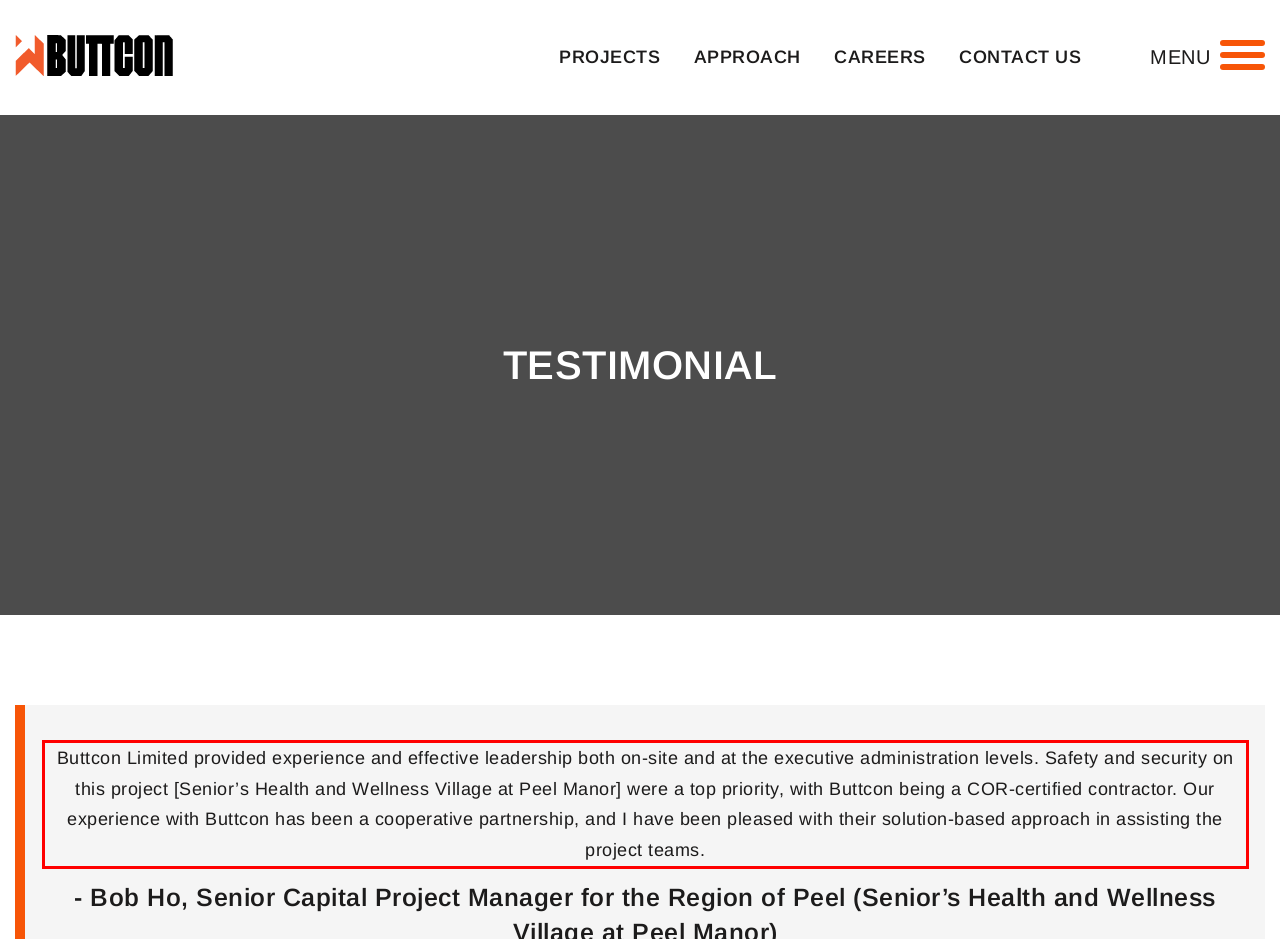You are looking at a screenshot of a webpage with a red rectangle bounding box. Use OCR to identify and extract the text content found inside this red bounding box.

Buttcon Limited provided experience and effective leadership both on-site and at the executive administration levels. Safety and security on this project [Senior’s Health and Wellness Village at Peel Manor] were a top priority, with Buttcon being a COR-certified contractor. Our experience with Buttcon has been a cooperative partnership, and I have been pleased with their solution-based approach in assisting the project teams.